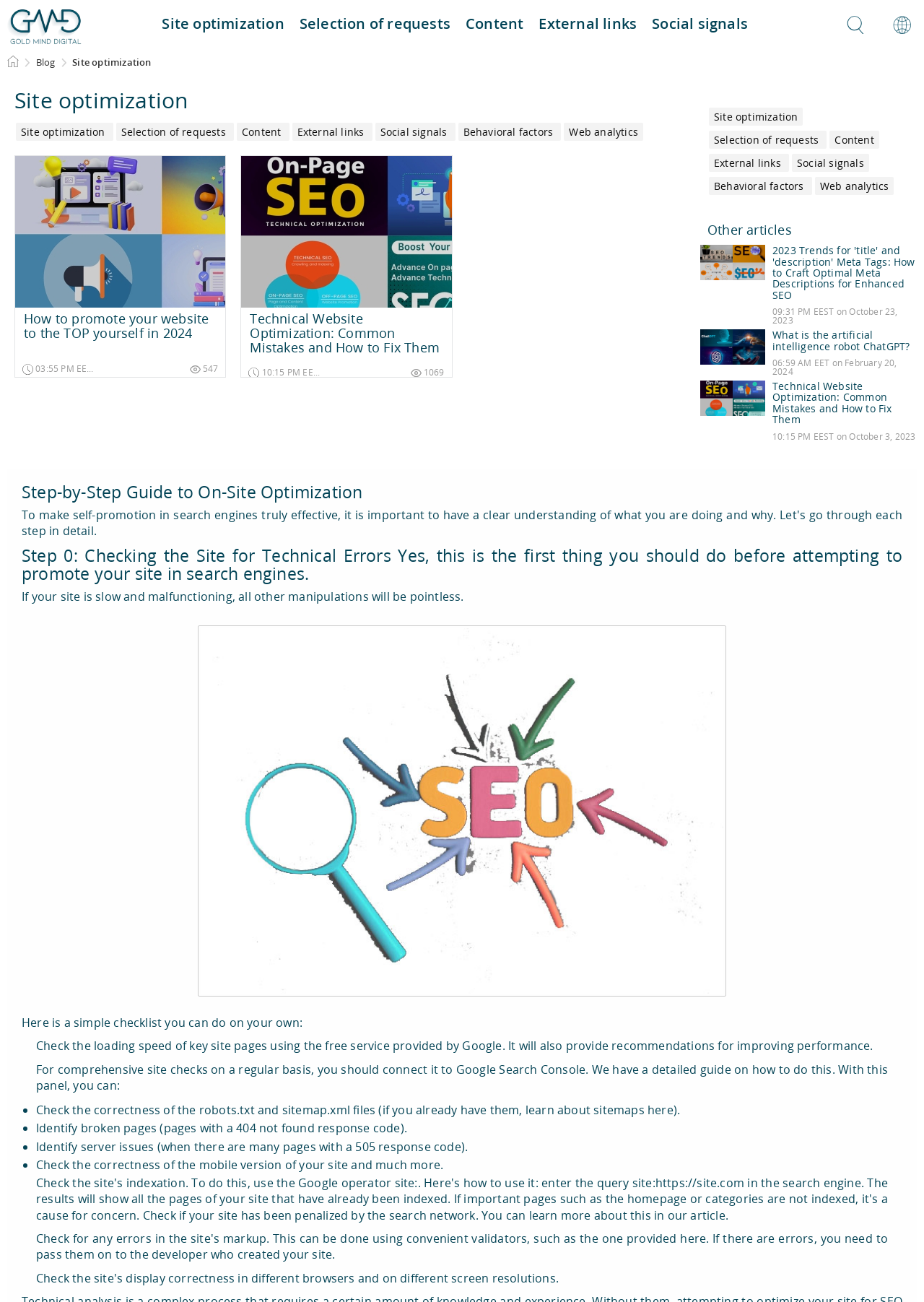Kindly determine the bounding box coordinates for the area that needs to be clicked to execute this instruction: "Read the article 'How to promote your website to the TOP yourself in 2024'".

[0.016, 0.227, 0.244, 0.272]